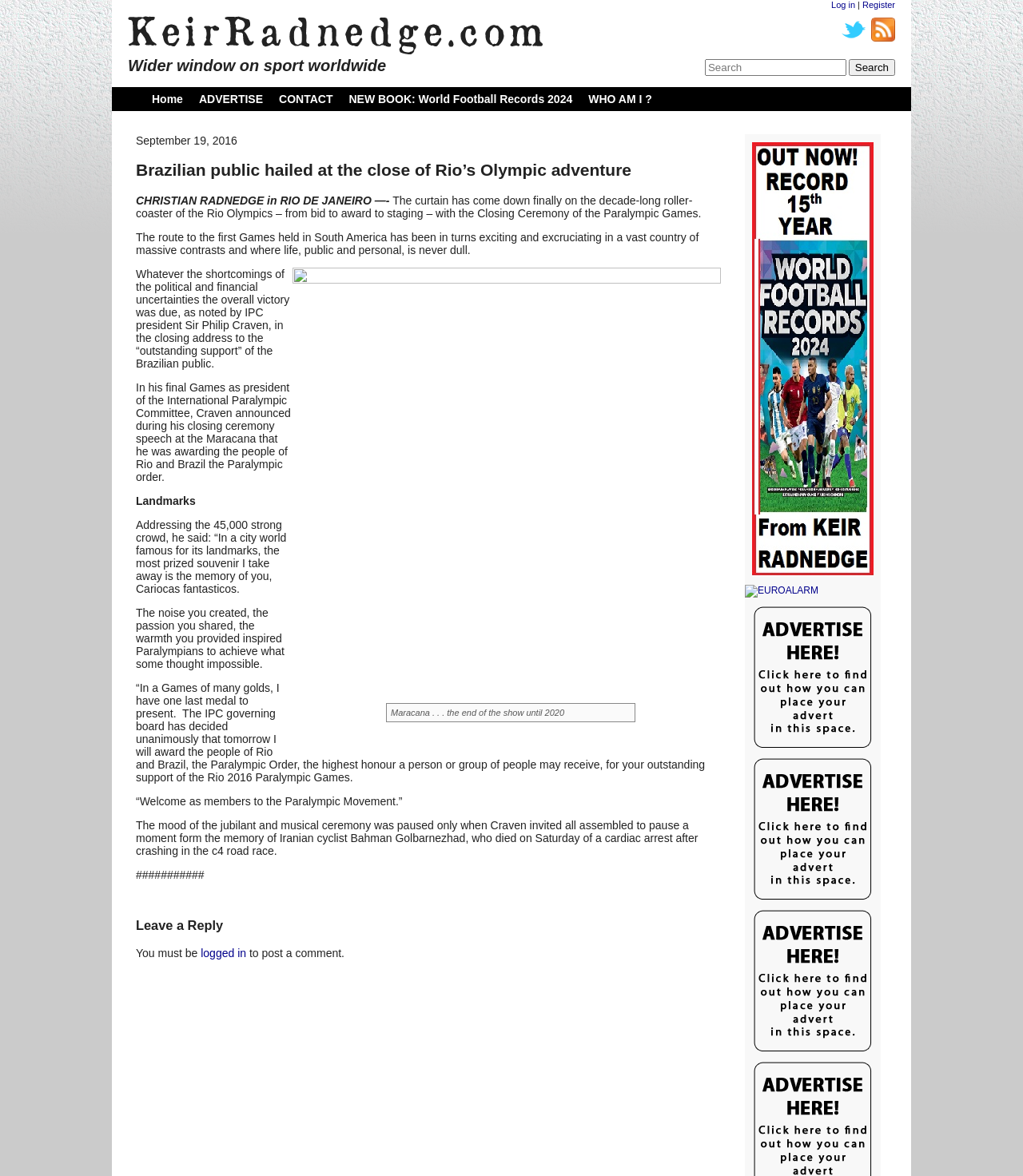Observe the image and answer the following question in detail: How many links are there in the top navigation bar?

The top navigation bar contains links to 'Home', 'ADVERTISE', 'CONTACT', 'NEW BOOK: World Football Records 2024', and 'WHO AM I?'. Therefore, there are 5 links in the top navigation bar.